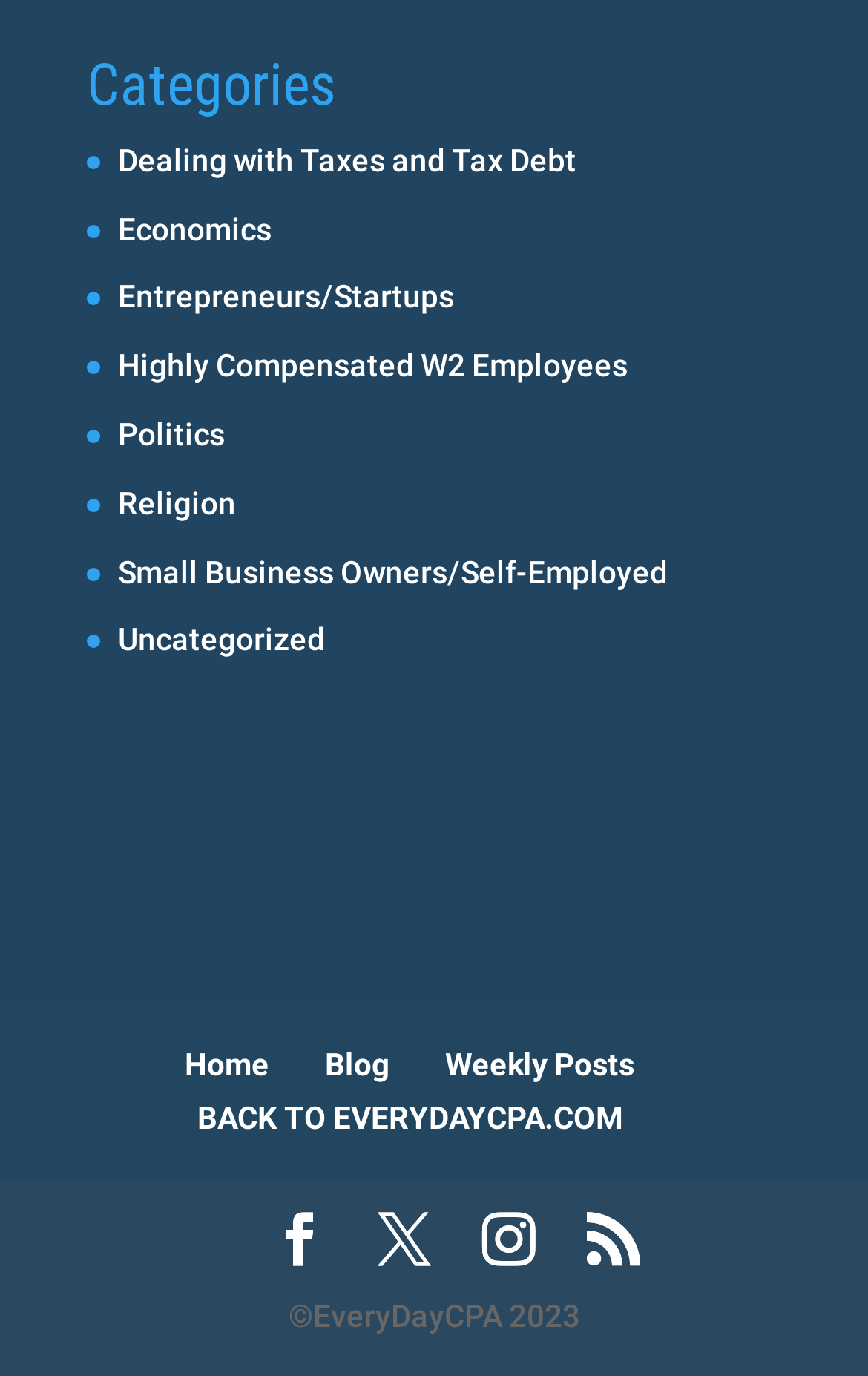Locate and provide the bounding box coordinates for the HTML element that matches this description: "BACK TO EVERYDAYCPA.COM".

[0.227, 0.799, 0.717, 0.825]